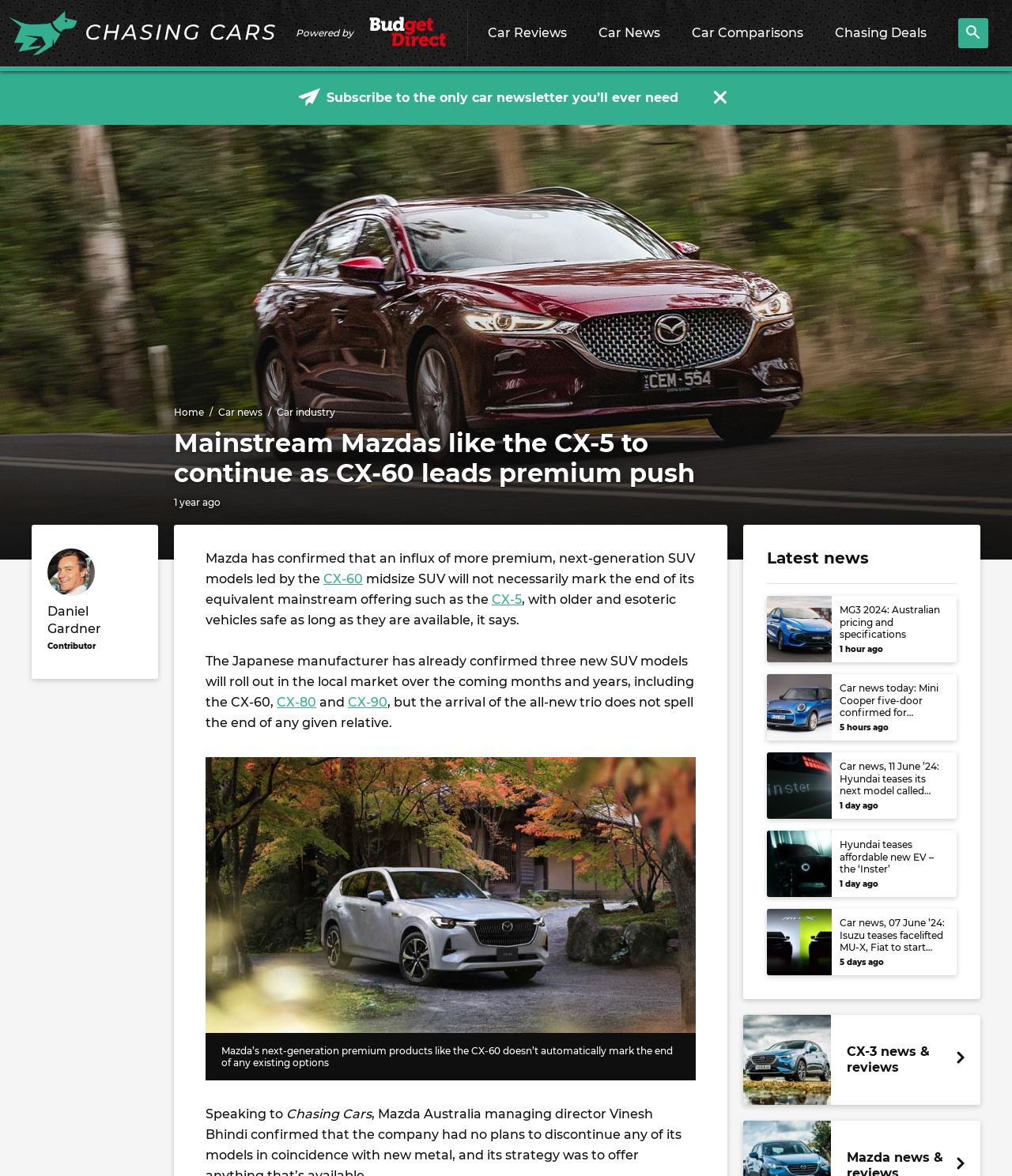Using the description "garden fencing professional", predict the bounding box of the relevant HTML element.

None